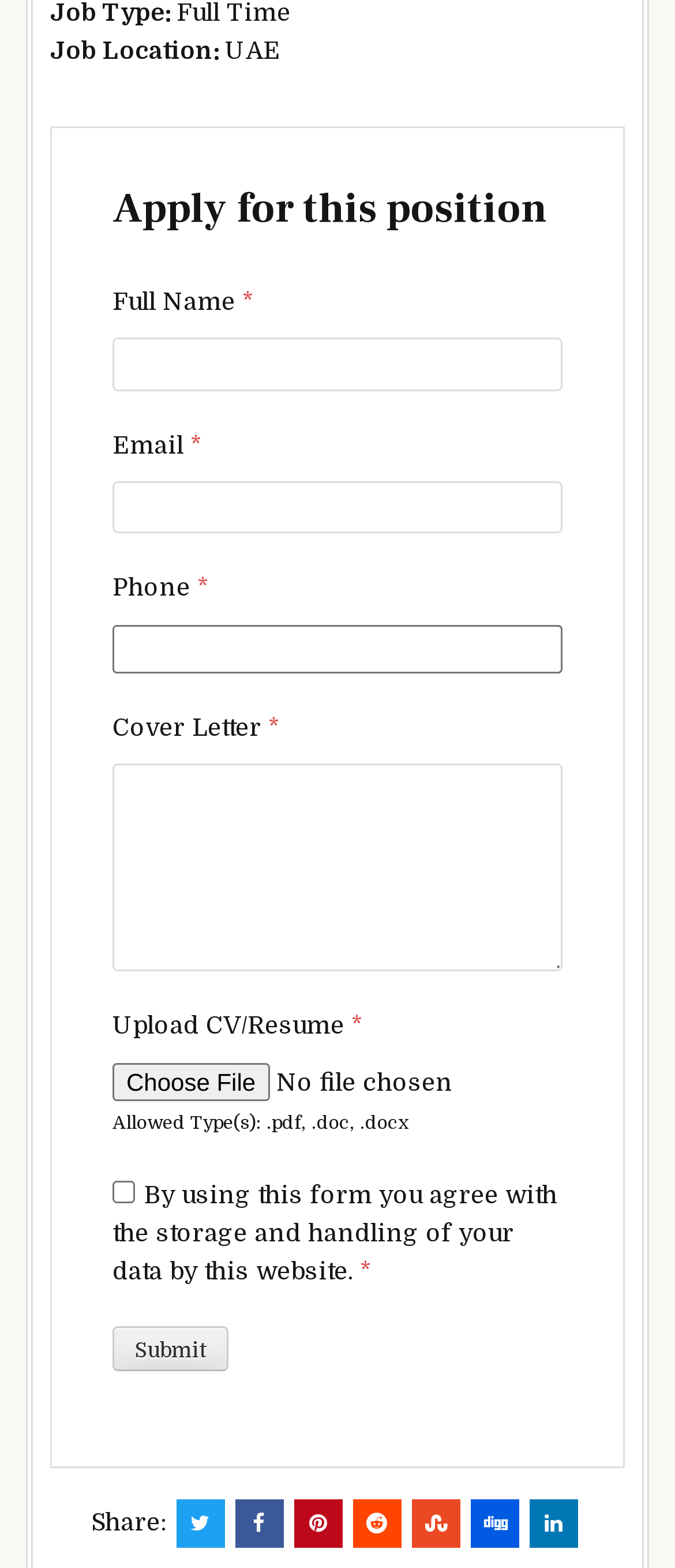Locate the coordinates of the bounding box for the clickable region that fulfills this instruction: "Upload CV/Resume".

[0.167, 0.678, 0.833, 0.702]